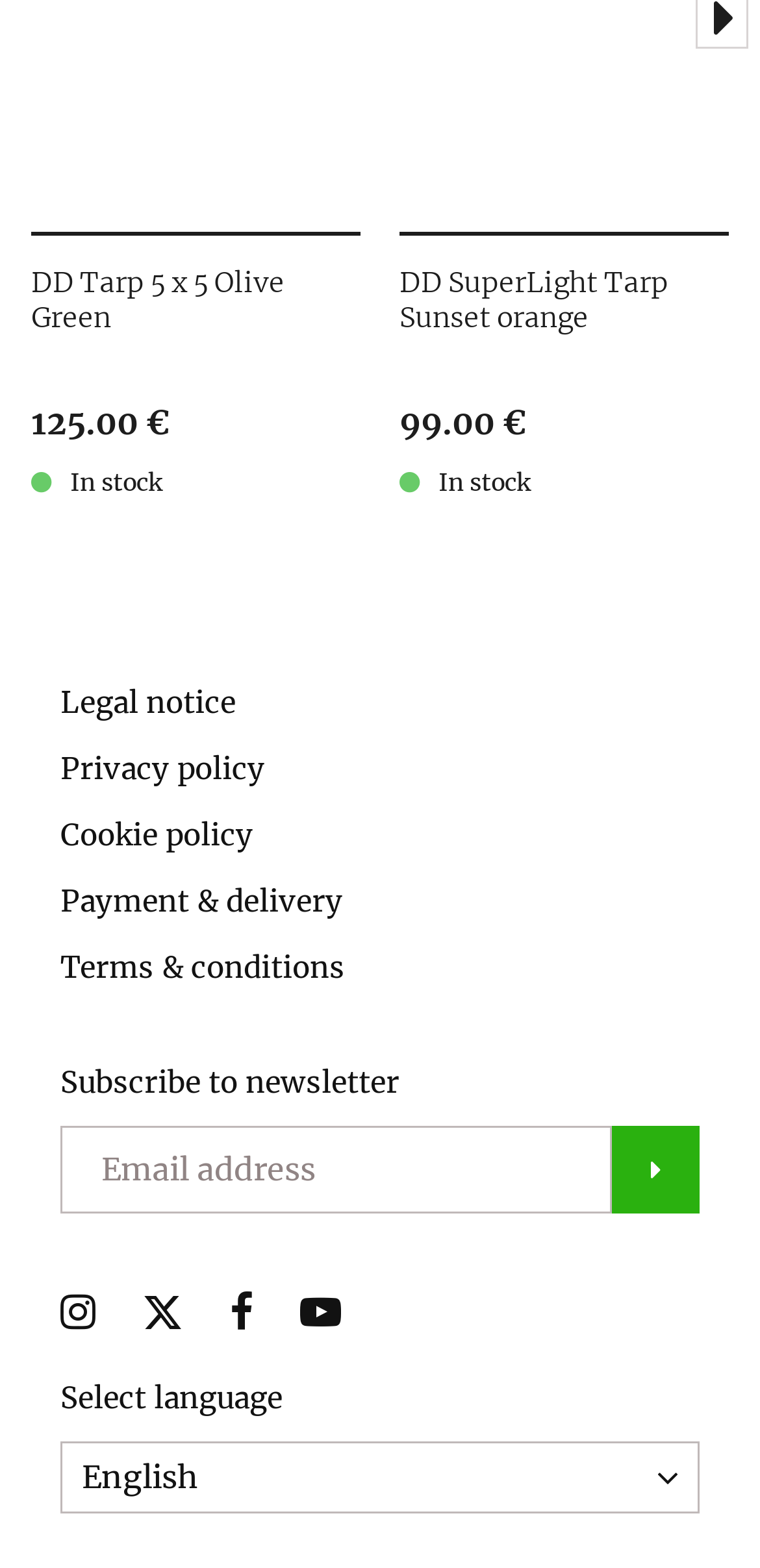Locate the bounding box coordinates of the element that should be clicked to execute the following instruction: "Select language".

[0.08, 0.919, 0.92, 0.966]